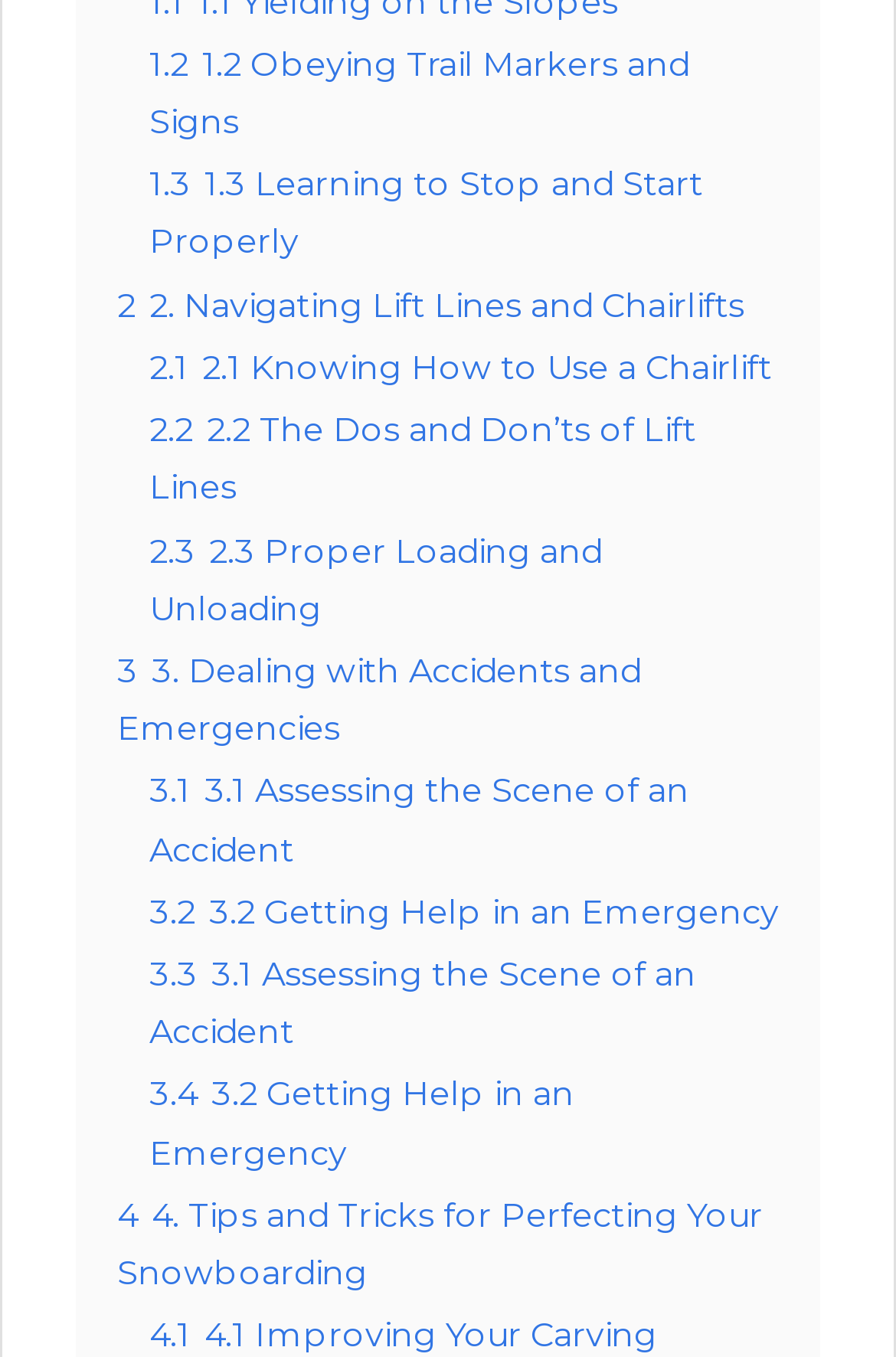Please locate the bounding box coordinates of the element's region that needs to be clicked to follow the instruction: "Read '3.1 Assessing the Scene of an Accident'". The bounding box coordinates should be provided as four float numbers between 0 and 1, i.e., [left, top, right, bottom].

[0.167, 0.568, 0.769, 0.641]